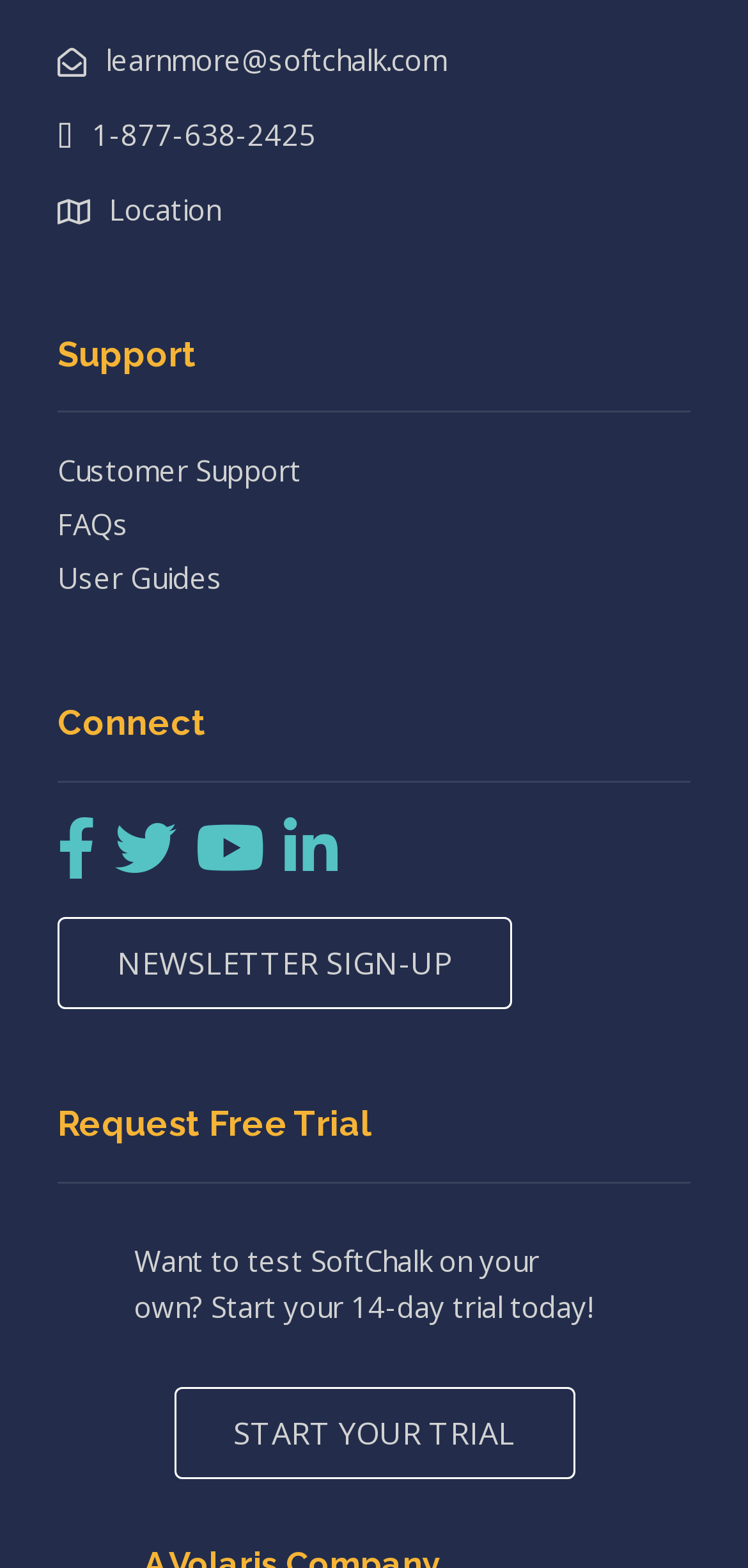Please determine the bounding box coordinates, formatted as (top-left x, top-left y, bottom-right x, bottom-right y), with all values as floating point numbers between 0 and 1. Identify the bounding box of the region described as: Start Your Trial

[0.232, 0.884, 0.768, 0.943]